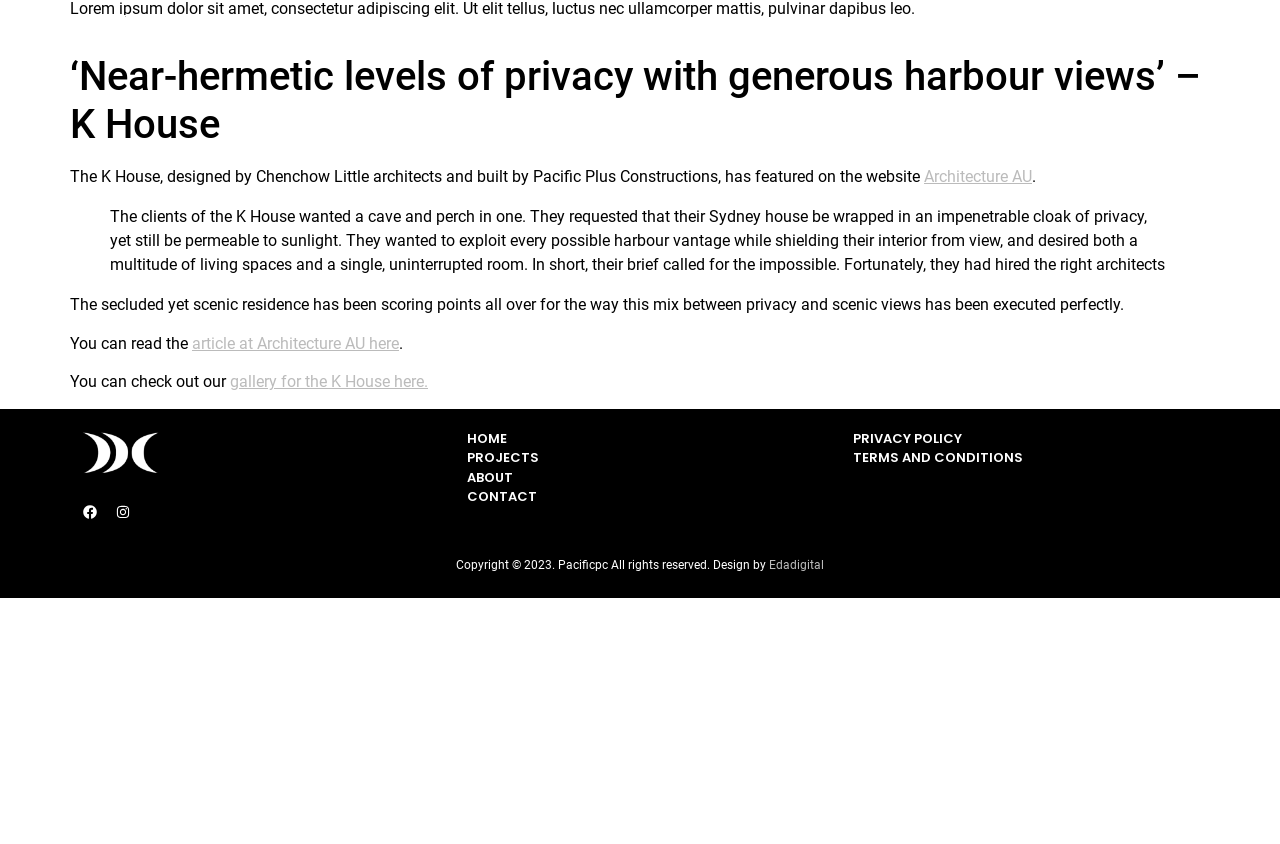Kindly respond to the following question with a single word or a brief phrase: 
What is the name of the website where the K House was featured?

Architecture AU